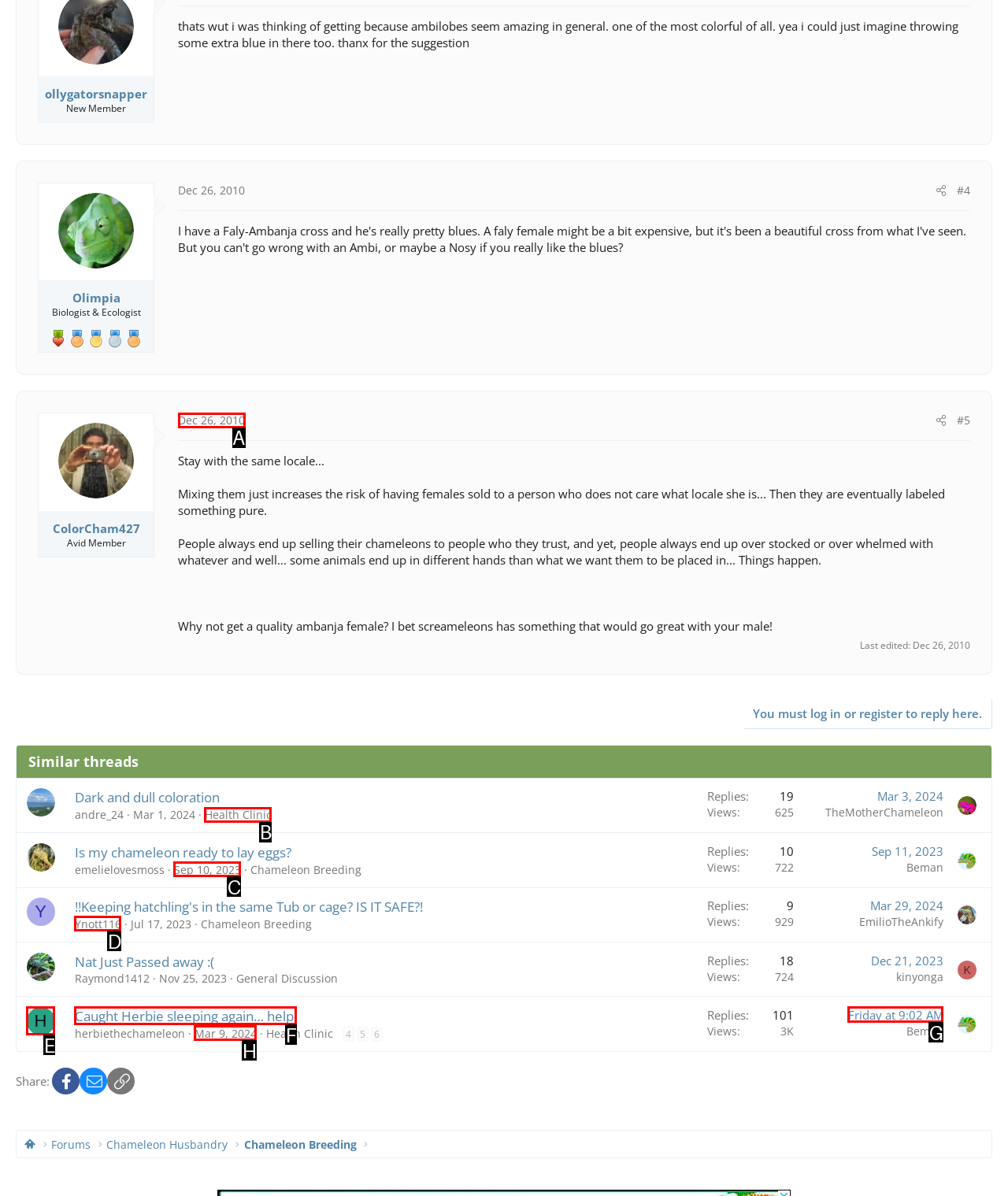Select the HTML element that corresponds to the description: H
Reply with the letter of the correct option from the given choices.

E